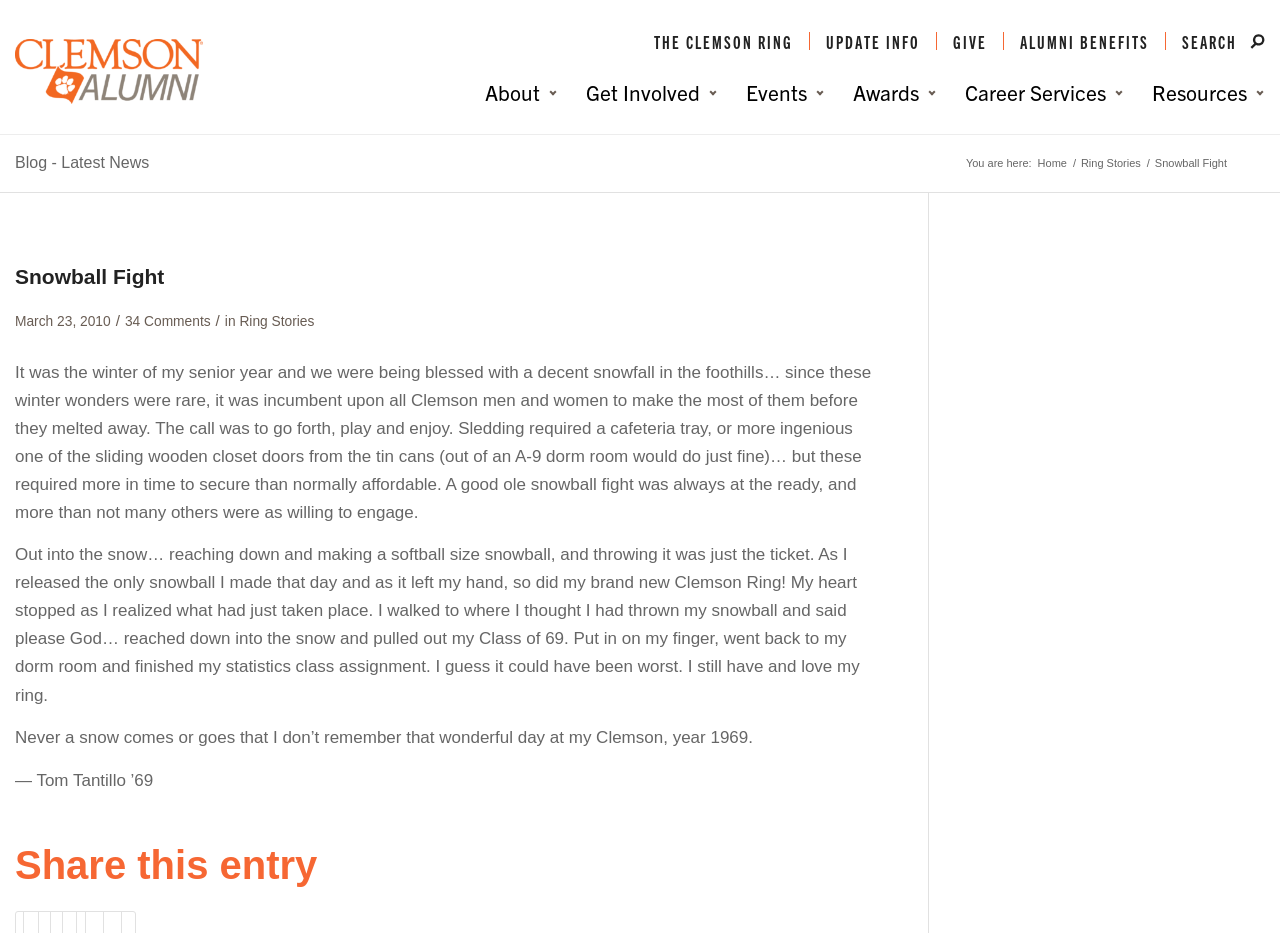Use a single word or phrase to respond to the question:
How many links are in the primary navigation?

8